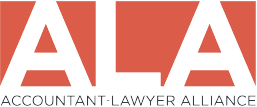Describe thoroughly the contents of the image.

The image features the logo of the Accountant-Lawyer Alliance, prominently displaying the acronym "ALA" in a stylized format. The letters are designed with a bold, red color, exuding a sense of professionalism and authority. Beneath the acronym, the full name "ACCOUNTANT-LAWYER ALLIANCE" is inscribed in a clean, modern font, emphasizing the collaborative nature of this organization which aims to foster partnerships between accountants and lawyers. This visual identity reflects the alliance's commitment to providing resources and support for its members, promoting clarity, abundance, resiliency, and energy in their professional endeavors.